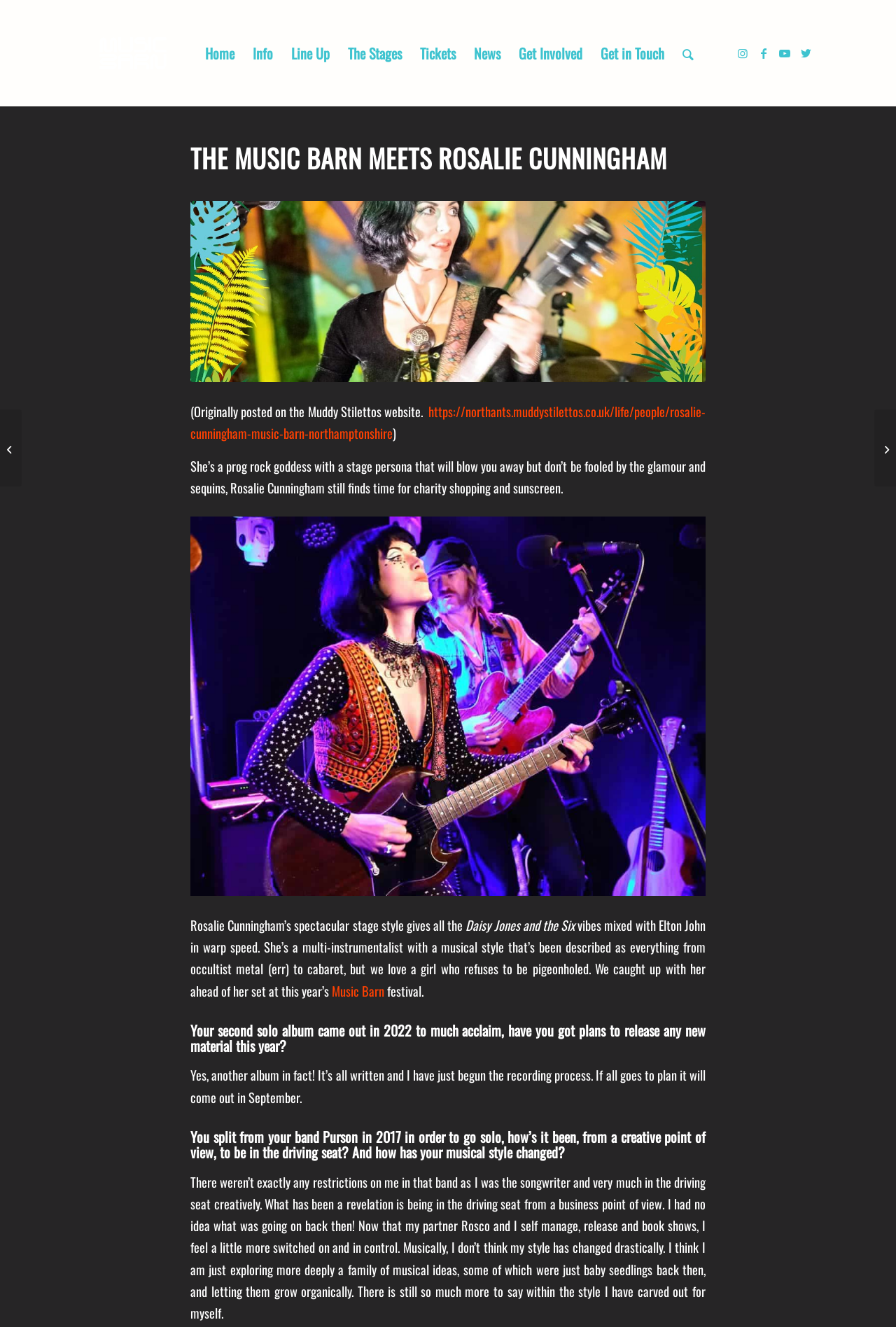Find the bounding box coordinates of the area to click in order to follow the instruction: "View Rosalie Cunningham's interview".

[0.212, 0.151, 0.788, 0.288]